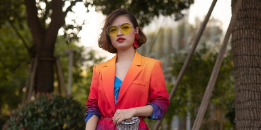Provide an in-depth description of the image.

This vibrant image showcases a stylish individual confidently posing outdoors. The subject is dressed in a striking blazer that transitions from a warm orange at the top to a rich purple at the cuffs, exuding a bold fashion statement. Complementing the look are trendy yellow sunglasses that add a playful touch, along with earrings that accentuate the ensemble. The background features lush greenery and a sense of natural light, creating an inviting atmosphere. This outfit reflects contemporary fashion trends, embodying a spirited mix of sophistication and playful color dynamics, perfect for a fashionable outing or event.